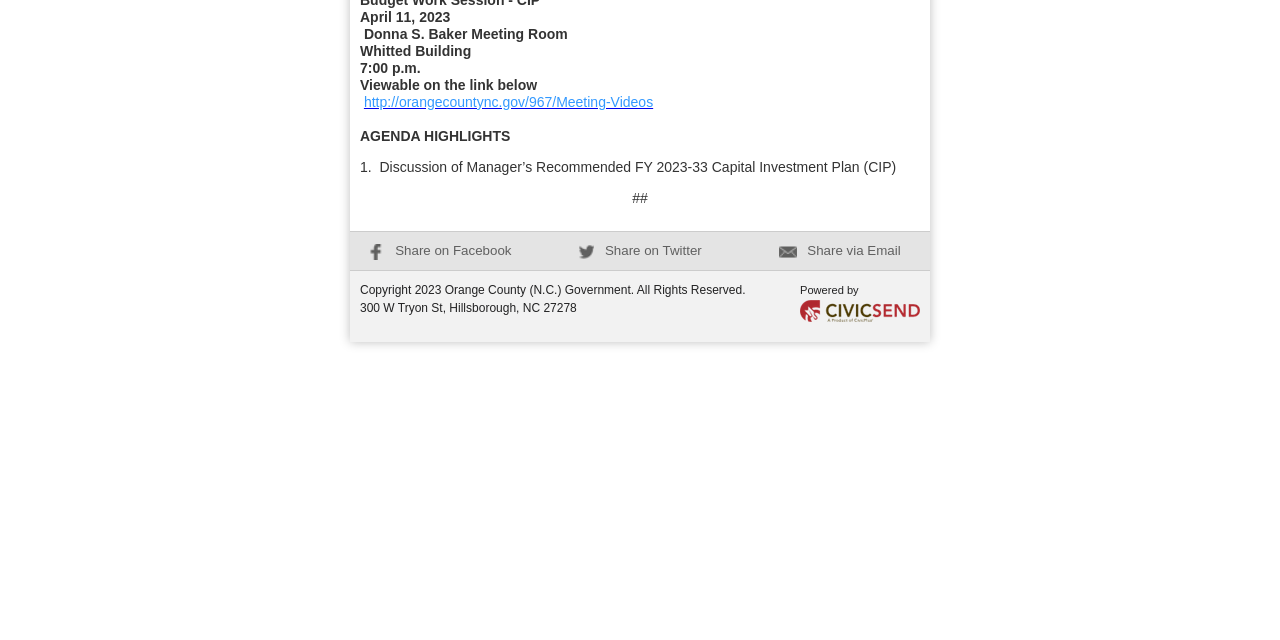Using the webpage screenshot and the element description Share on Facebook, determine the bounding box coordinates. Specify the coordinates in the format (top-left x, top-left y, bottom-right x, bottom-right y) with values ranging from 0 to 1.

[0.288, 0.379, 0.4, 0.403]